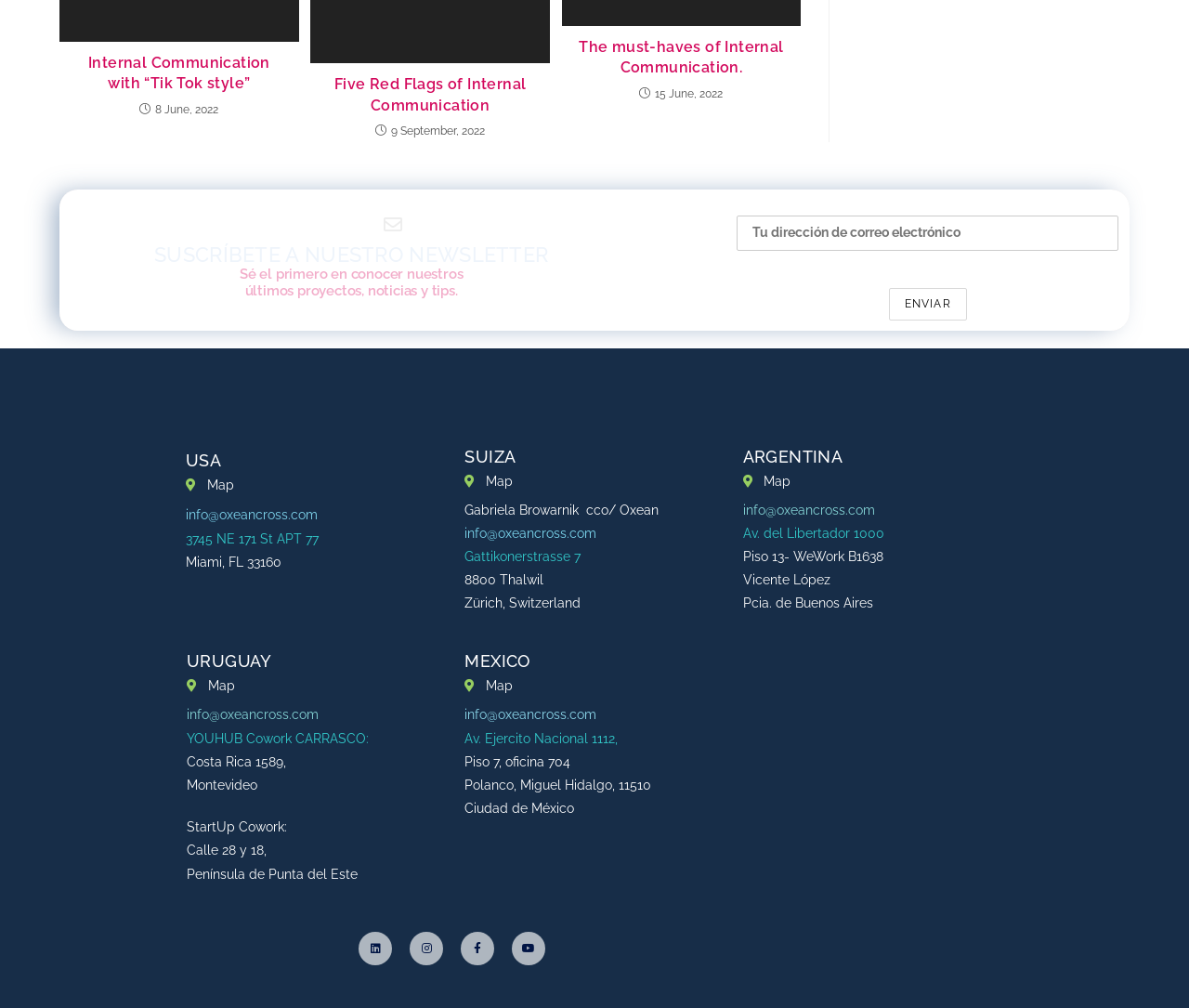Locate the bounding box coordinates of the element's region that should be clicked to carry out the following instruction: "Subscribe to the newsletter". The coordinates need to be four float numbers between 0 and 1, i.e., [left, top, right, bottom].

[0.62, 0.214, 0.941, 0.249]